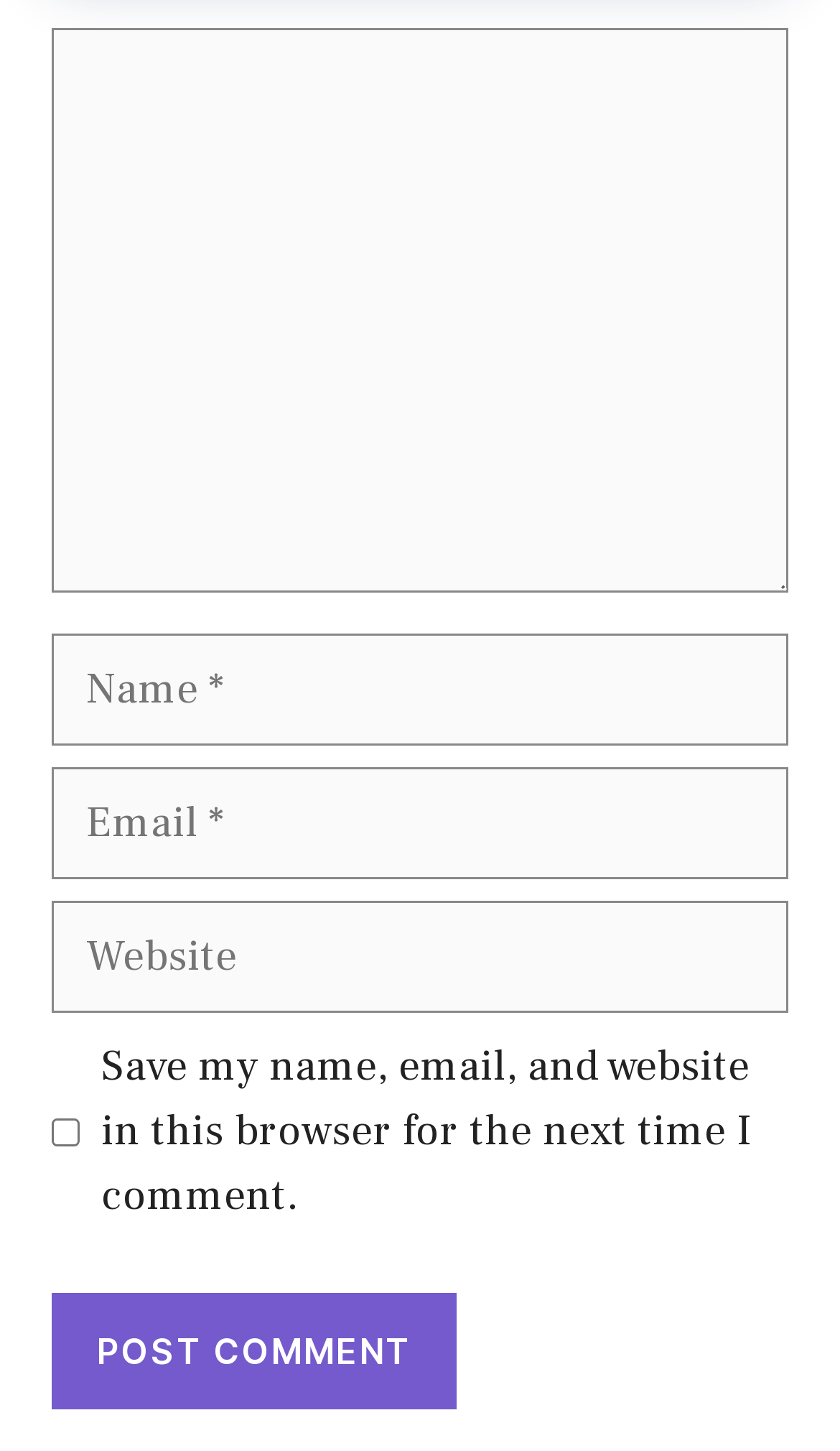Given the content of the image, can you provide a detailed answer to the question?
What is the text on the button?

The button is located at the bottom of the webpage and has the text 'Post Comment', indicating that it is used to submit a comment.